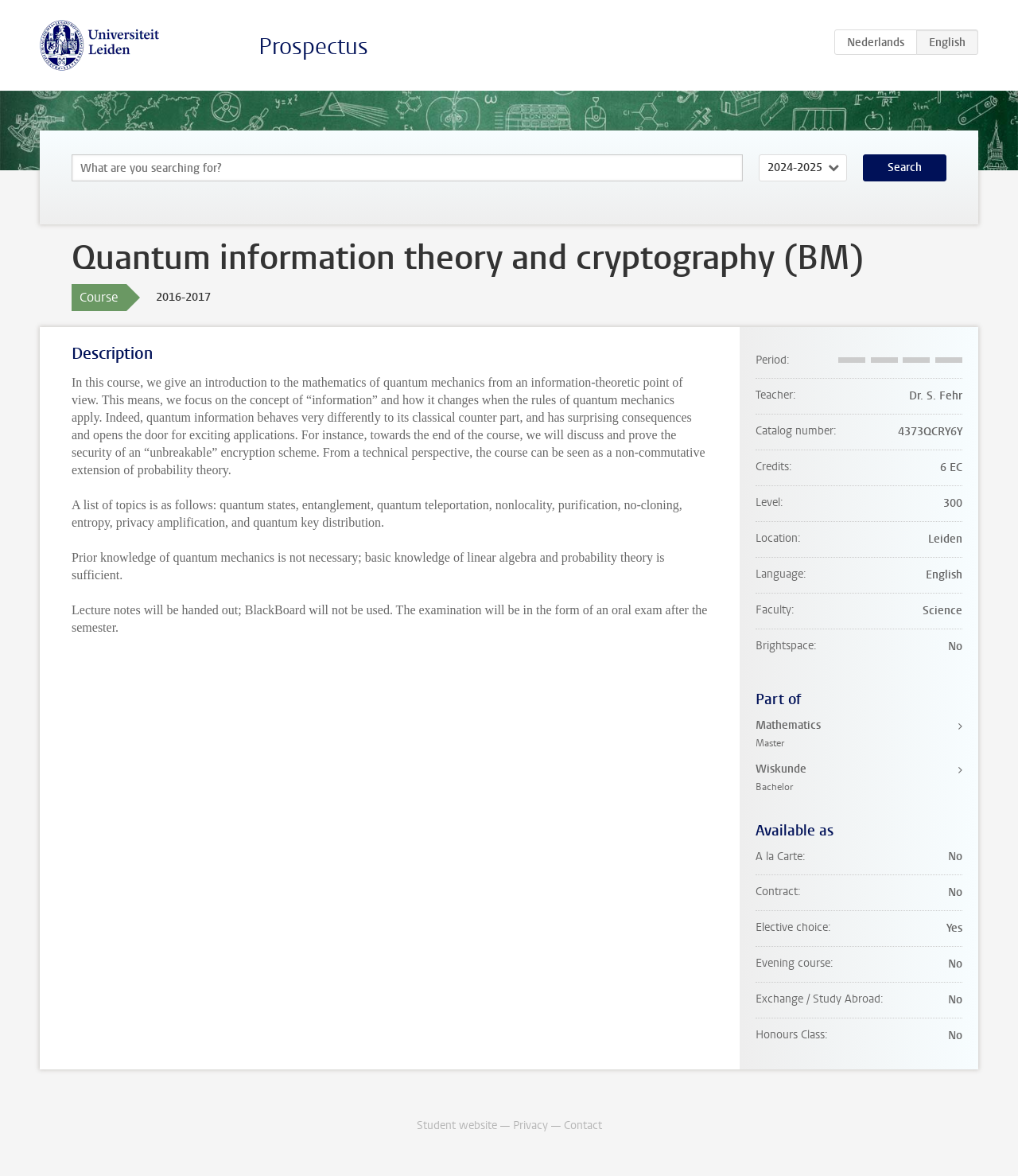Determine the bounding box coordinates for the clickable element required to fulfill the instruction: "Click on the Prospectus link". Provide the coordinates as four float numbers between 0 and 1, i.e., [left, top, right, bottom].

[0.254, 0.027, 0.362, 0.052]